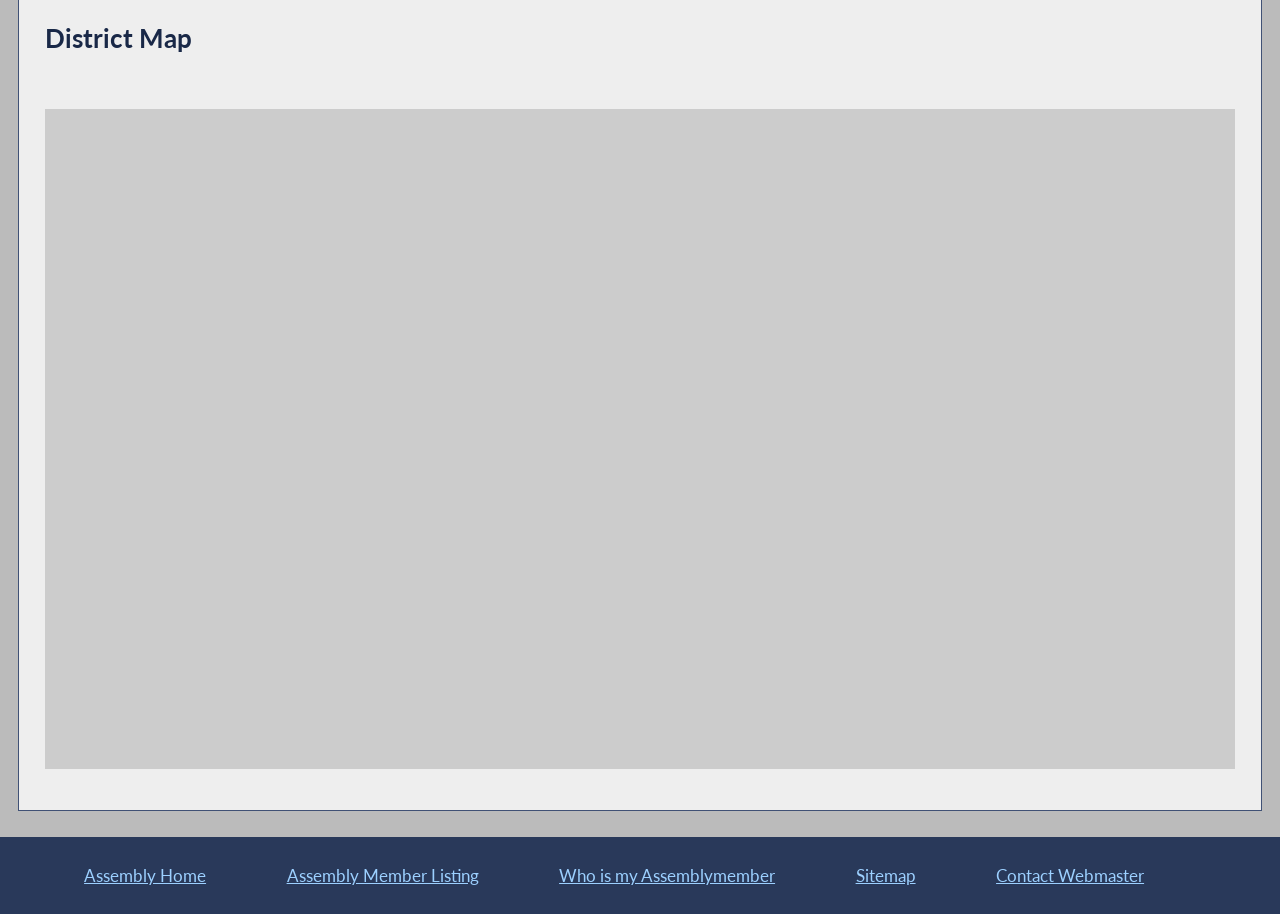What is the name of the initiative championed by Speaker Heastie for boys and young men of color?
Answer the question with as much detail as possible.

According to the webpage, Speaker Heastie championed efforts to secure the enactment of President Barack Obama's 'My Brother's Keeper' initiative, which made New York the first state in the nation to commit to this innovative, multi-faceted agenda to overcome challenges and improve outcomes for boys and young men of color.